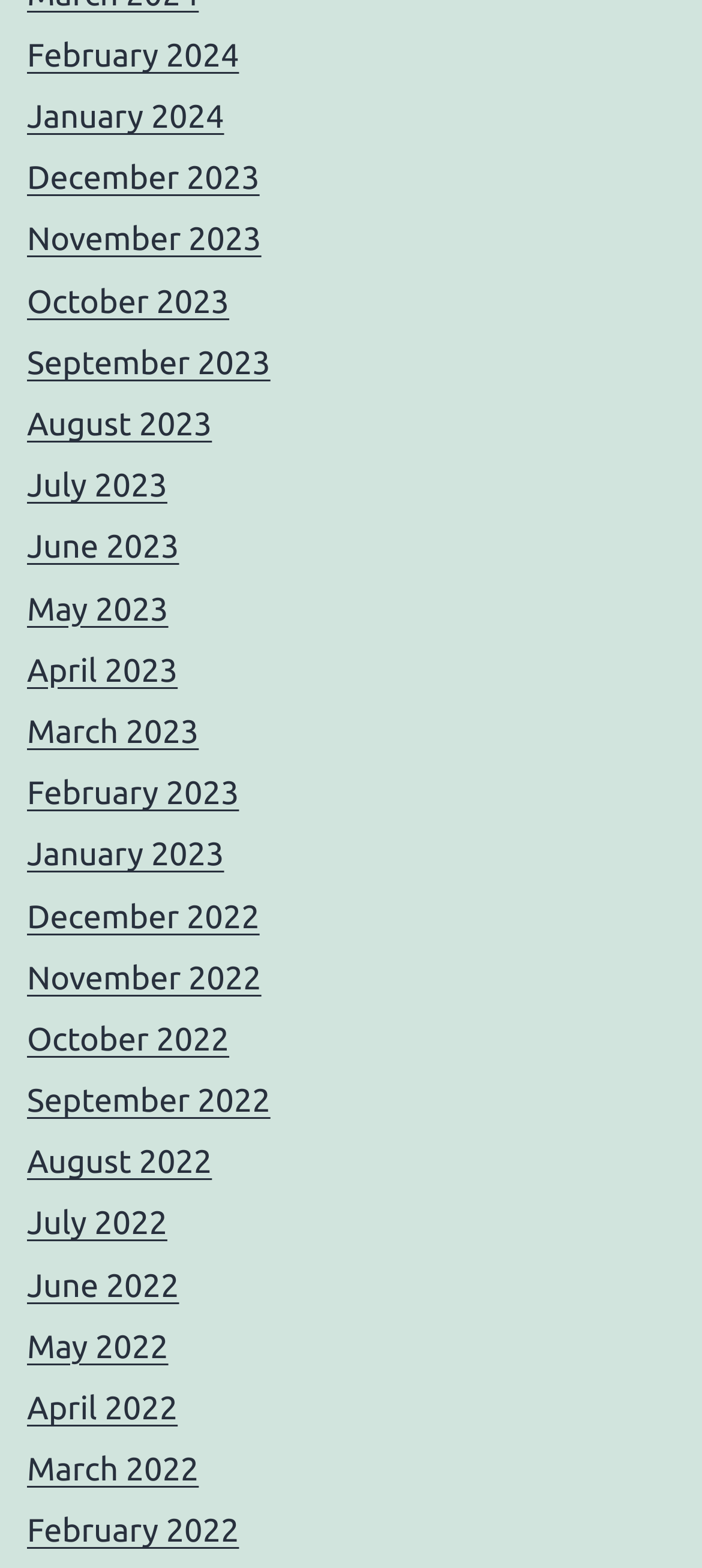Could you specify the bounding box coordinates for the clickable section to complete the following instruction: "go to January 2023"?

[0.038, 0.534, 0.319, 0.557]